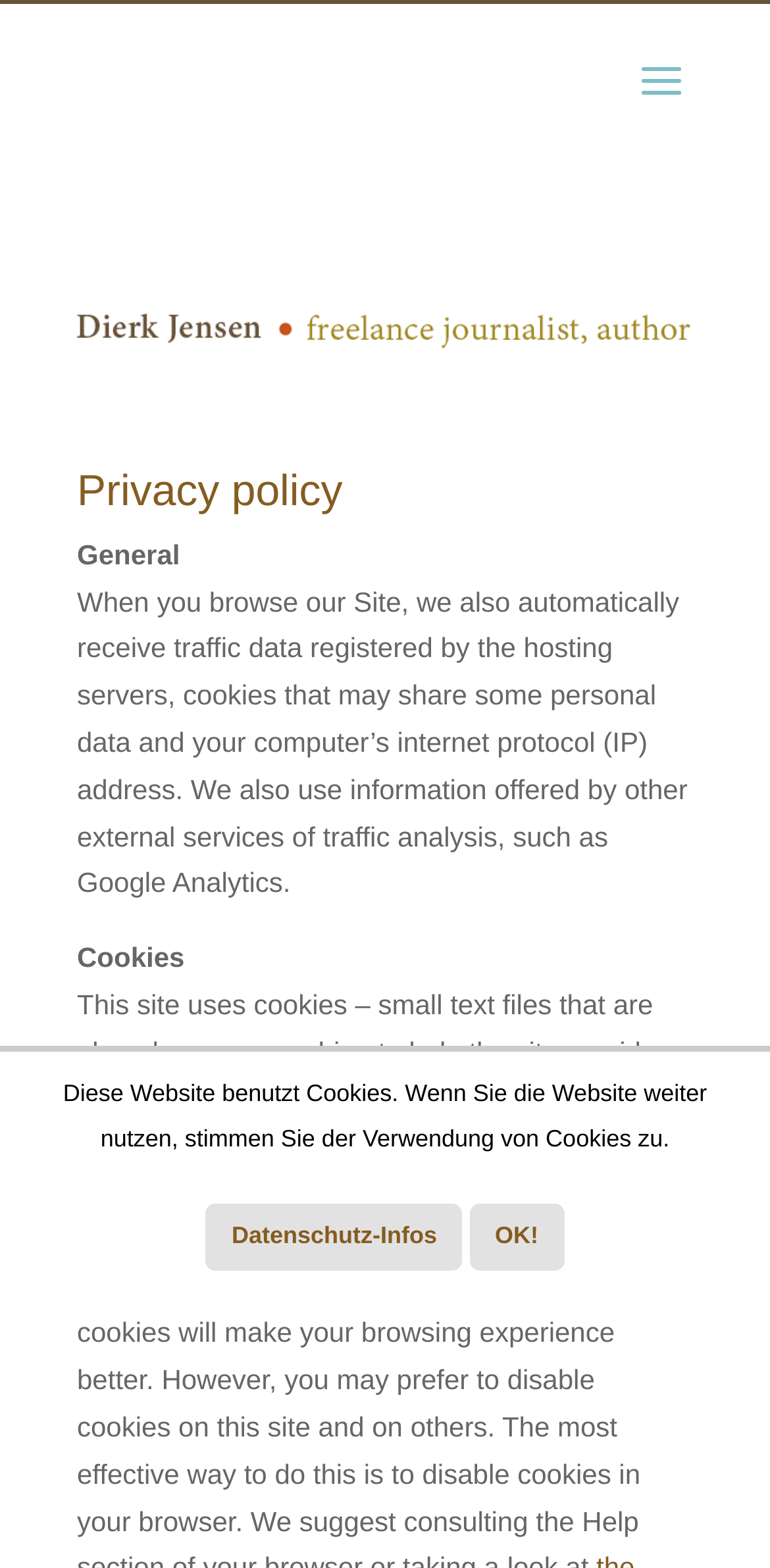What type of data is received by the hosting servers?
Please respond to the question with a detailed and thorough explanation.

According to the StaticText element, when you browse the Site, the hosting servers automatically receive traffic data, which is mentioned in the paragraph that starts with 'When you browse our Site, we also automatically receive...'